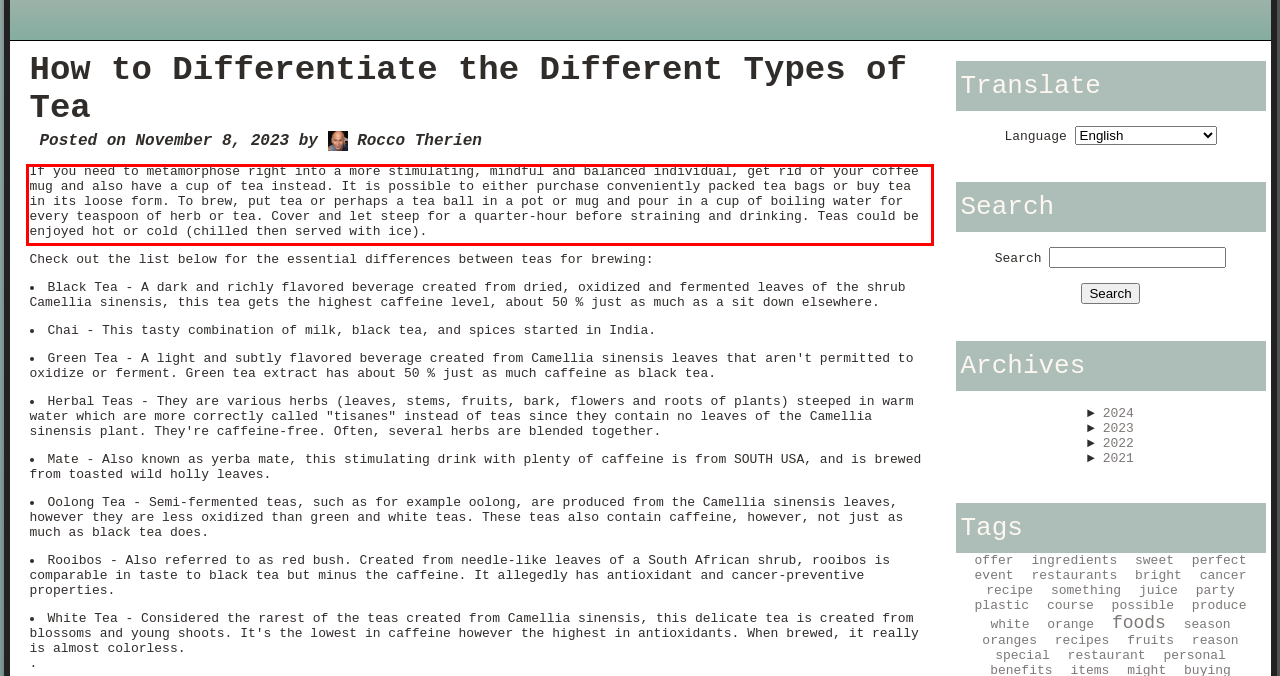Review the screenshot of the webpage and recognize the text inside the red rectangle bounding box. Provide the extracted text content.

If you need to metamorphose right into a more stimulating, mindful and balanced individual, get rid of your coffee mug and also have a cup of tea instead. It is possible to either purchase conveniently packed tea bags or buy tea in its loose form. To brew, put tea or perhaps a tea ball in a pot or mug and pour in a cup of boiling water for every teaspoon of herb or tea. Cover and let steep for a quarter-hour before straining and drinking. Teas could be enjoyed hot or cold (chilled then served with ice).